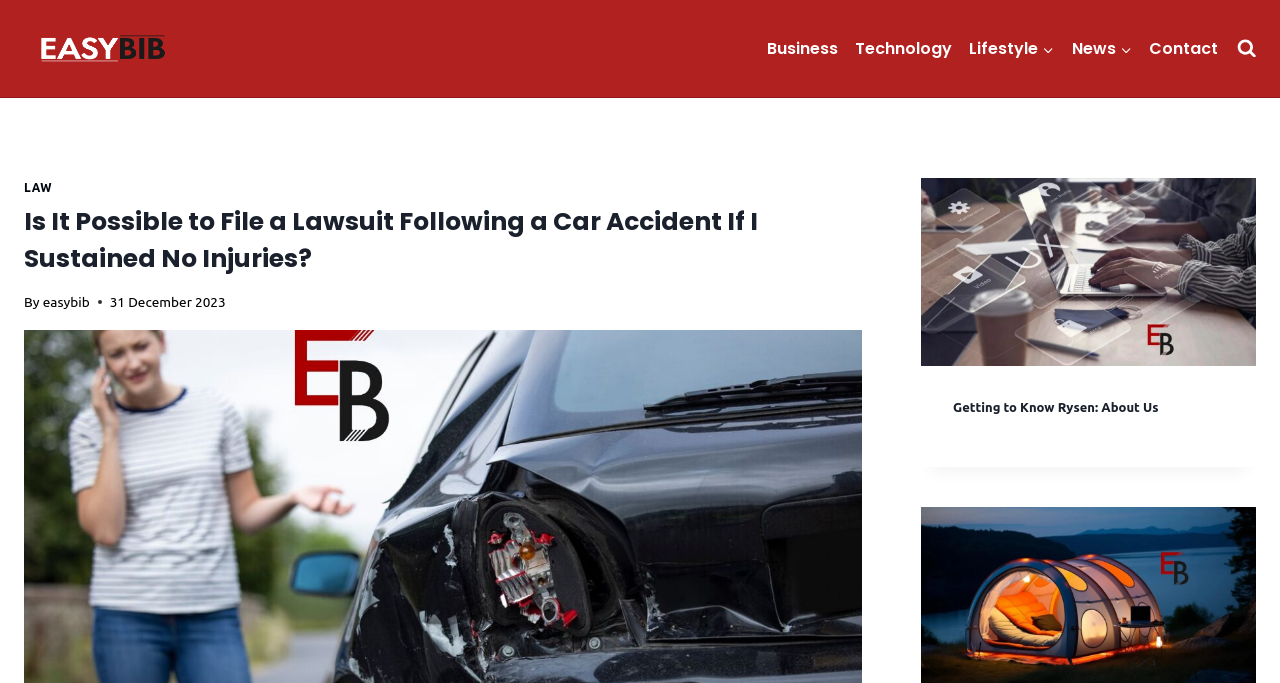Provide a thorough and detailed response to the question by examining the image: 
What is the name of the company or organization mentioned in the article?

The name of the company or organization can be found in the article section of the webpage, where it mentions 'Getting to Know Rysen: About Us'.